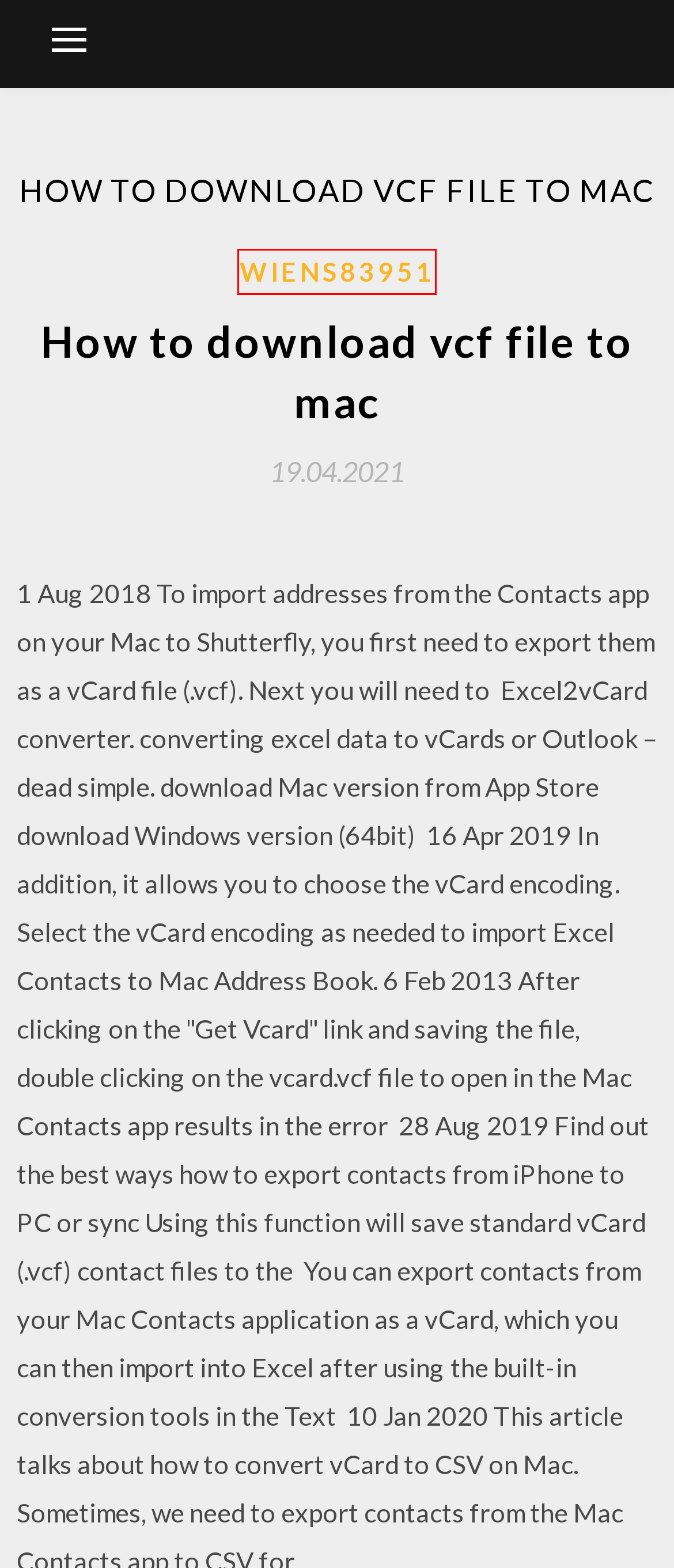Analyze the screenshot of a webpage with a red bounding box and select the webpage description that most accurately describes the new page resulting from clicking the element inside the red box. Here are the candidates:
A. Cooking Show Videohive-エフェクトテンプレートの後の無料ダウンロード (2020)
B. City car driving pc game free download (2020)
C. Free download google chrome for pc full version [2020]
D. Land of stories pdf download [2020]
E. Youtube video converter to download (2020)
F. 奇妙なイオンPDFダウンロード (2020)
G. Hp envy 4520 macosx driver download [2020]
H. Wiens83951

H